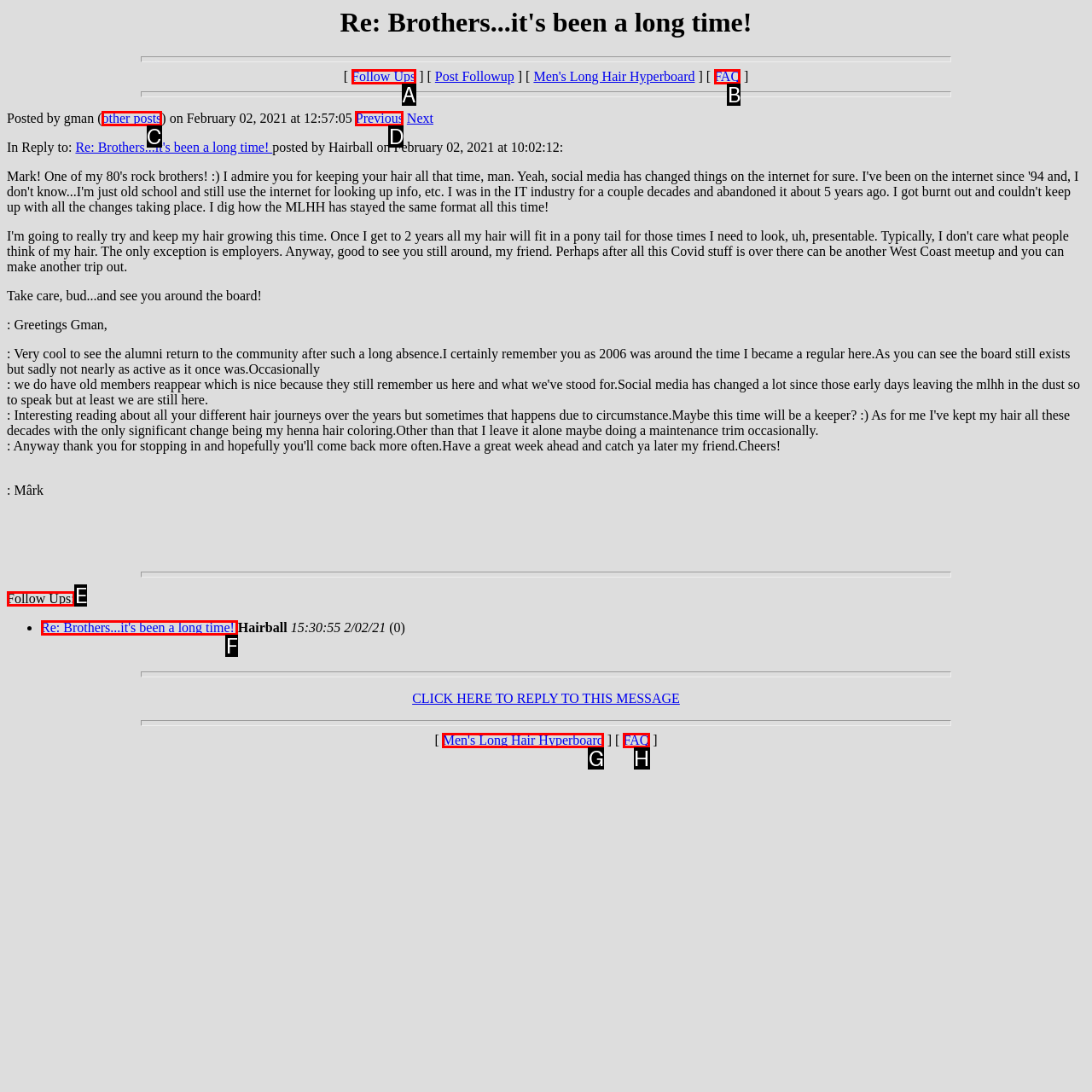Using the description: Follow Ups:, find the best-matching HTML element. Indicate your answer with the letter of the chosen option.

E